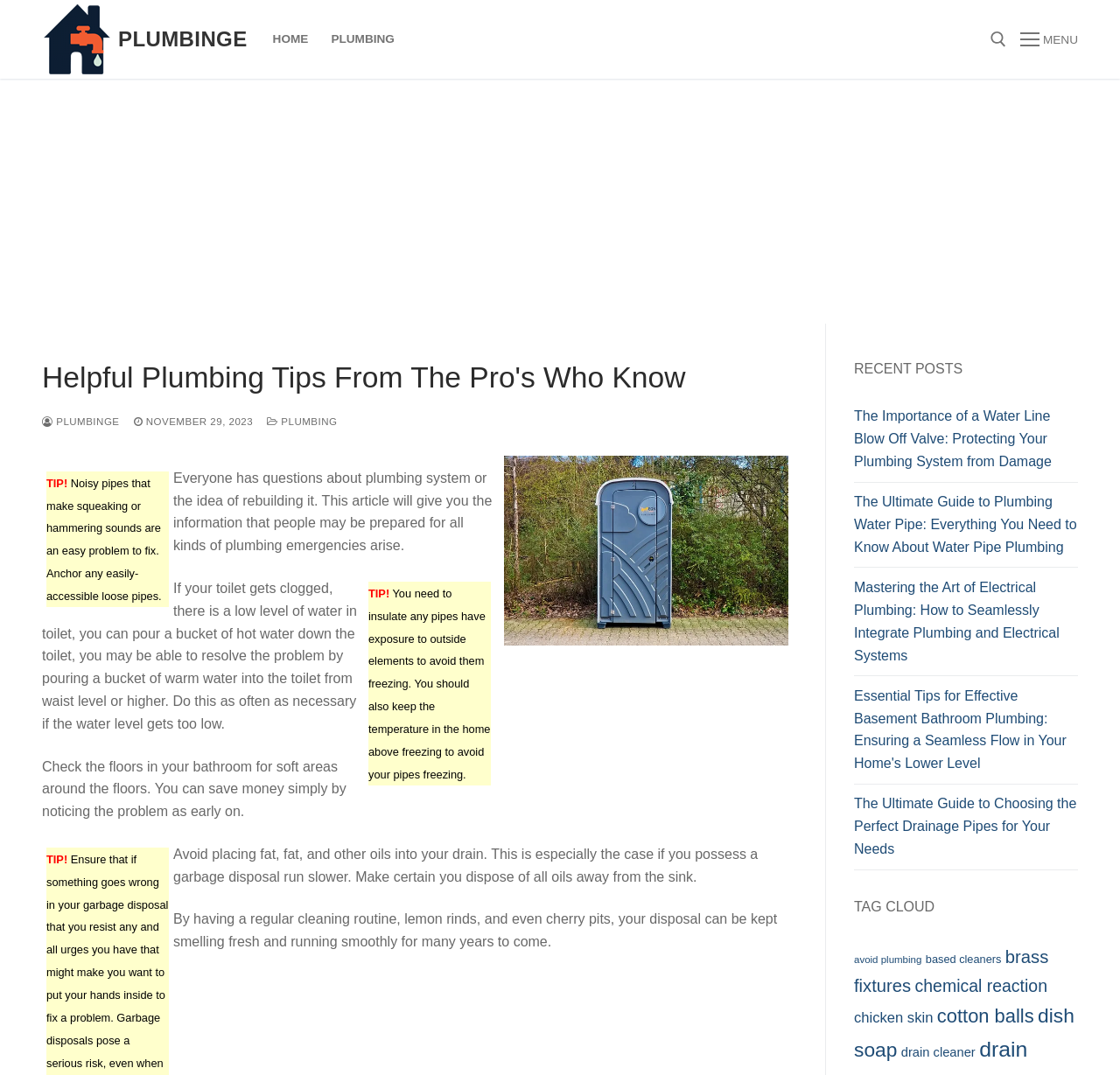Identify the primary heading of the webpage and provide its text.

Helpful Plumbing Tips From The Pro's Who Know